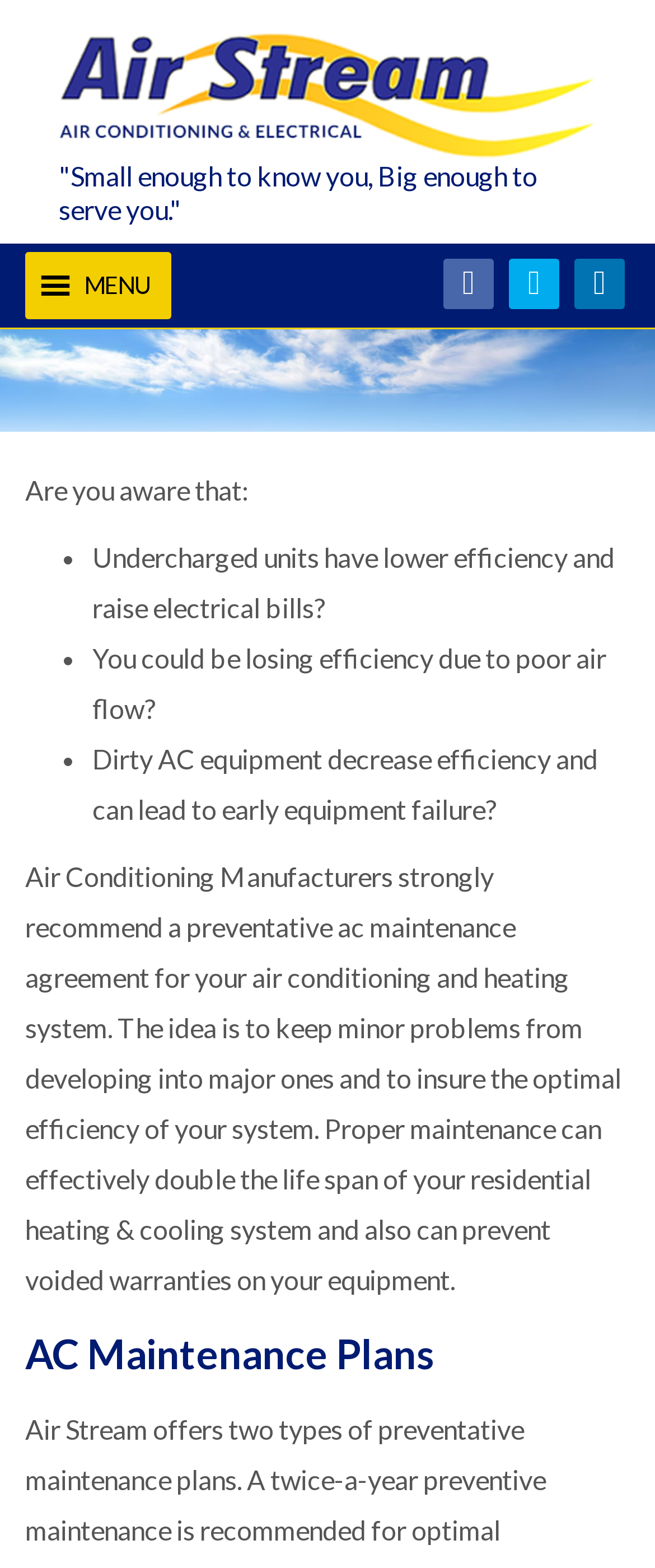With reference to the screenshot, provide a detailed response to the question below:
What is the purpose of a preventative ac maintenance agreement?

I found the purpose of a preventative ac maintenance agreement by reading the static text element with the bounding box coordinates [0.038, 0.549, 0.949, 0.827]. The text explains that the idea of a preventative ac maintenance agreement is to keep minor problems from developing into major ones and to insure the optimal efficiency of the system.